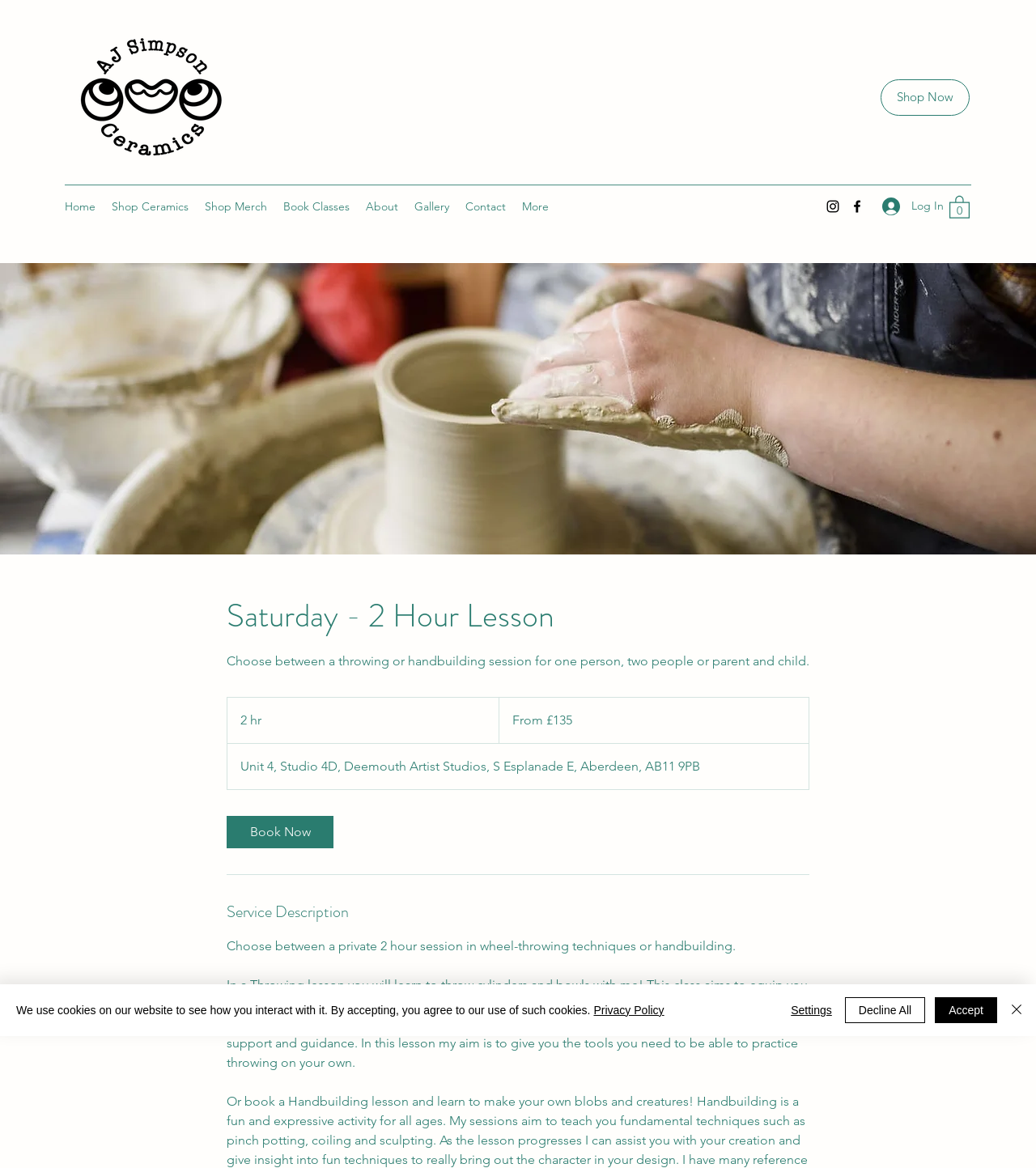Please find the bounding box coordinates for the clickable element needed to perform this instruction: "Click the 'Shop Now' link".

[0.85, 0.068, 0.936, 0.099]